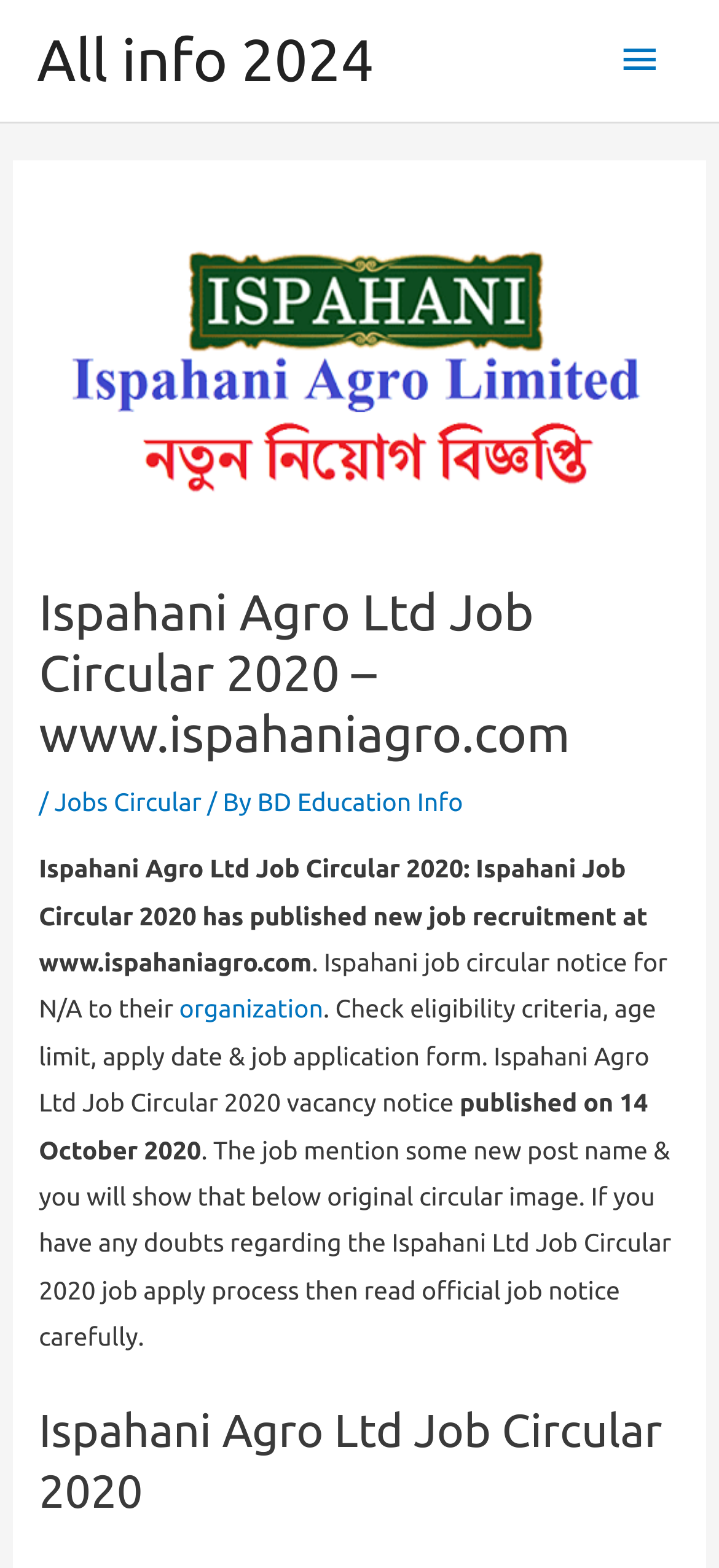What is the organization mentioned in the job circular?
Can you give a detailed and elaborate answer to the question?

The organization mentioned in the job circular is Ispahani job, which is mentioned in the static text element, specifically in the sentence 'Ispahani job circular notice for N/A to their organization'.